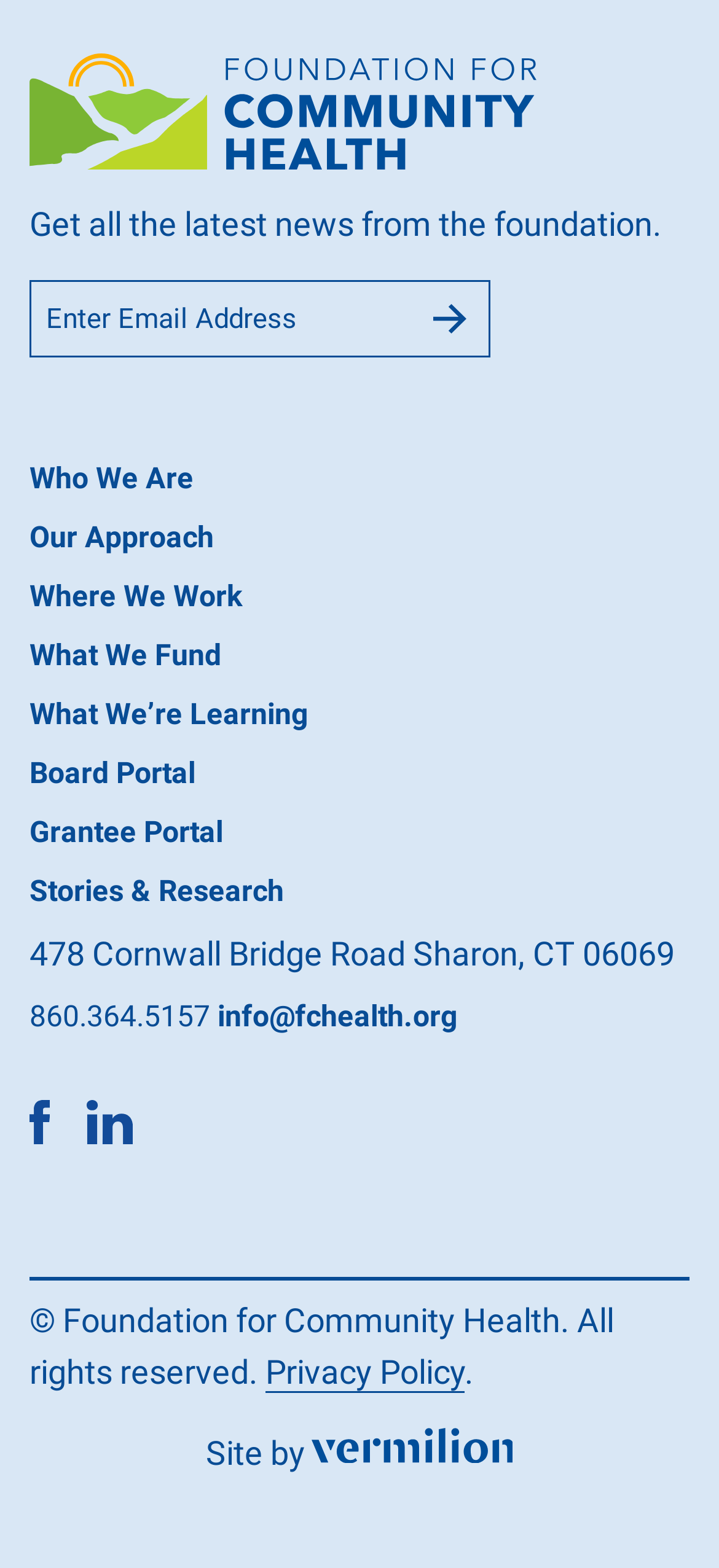Highlight the bounding box coordinates of the element that should be clicked to carry out the following instruction: "Check the privacy policy". The coordinates must be given as four float numbers ranging from 0 to 1, i.e., [left, top, right, bottom].

[0.369, 0.862, 0.646, 0.888]